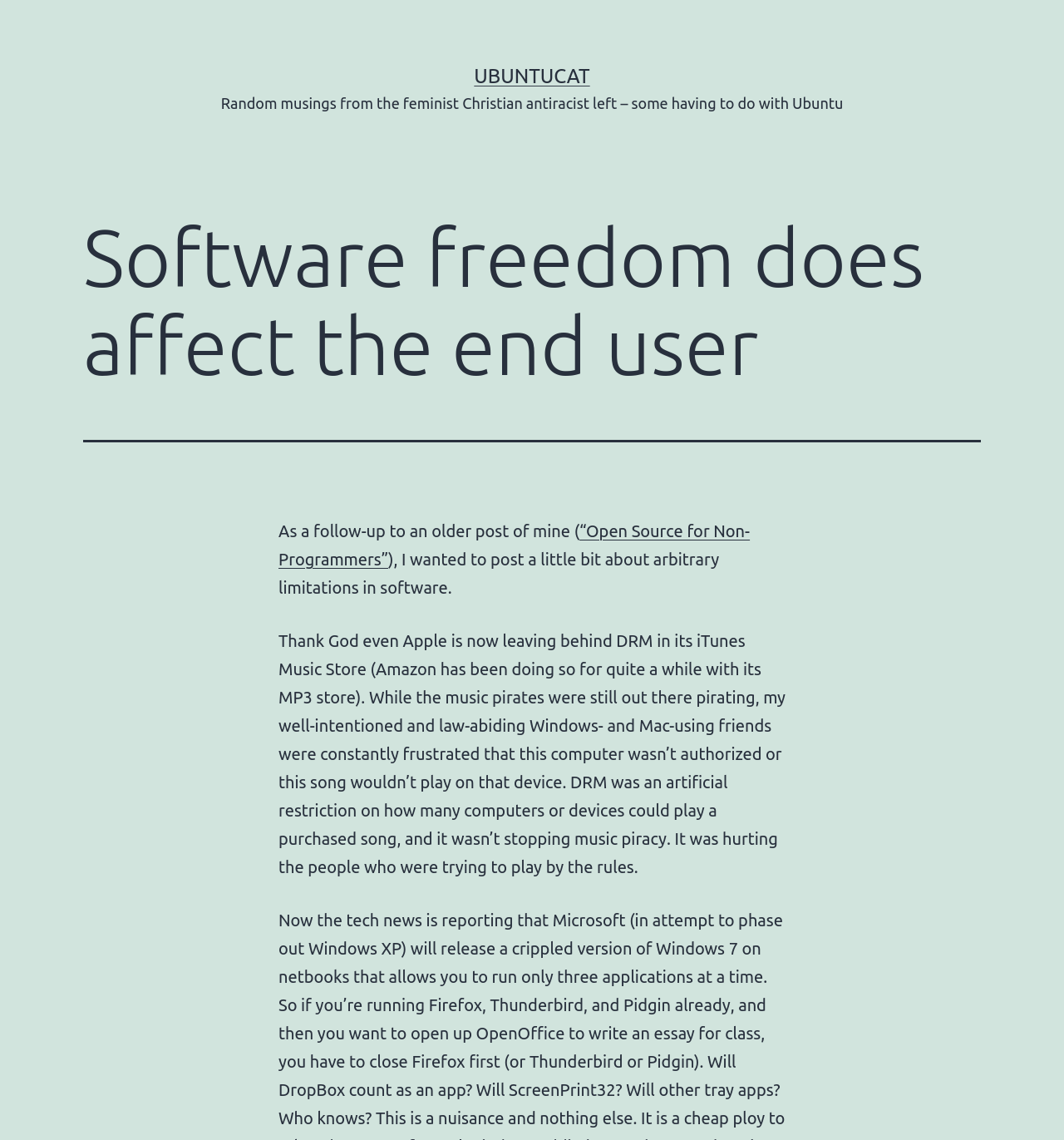Give a detailed explanation of the elements present on the webpage.

The webpage is a blog post titled "Software freedom does affect the end user" with a subtitle "Random musings from the feminist Christian antiracist left – some having to do with Ubuntu". At the top, there is a link to "UBUNTUCAT" positioned near the center of the page. 

Below the title, there is a large block of text that spans most of the page's width. The text is divided into several paragraphs. The first paragraph starts with a heading that repeats the title "Software freedom does affect the end user". 

The following paragraphs discuss the limitations of software, specifically mentioning Digital Rights Management (DRM) and its effects on law-abiding users. The text also references an older post titled "Open Source for Non-Programmers" and mentions Apple and Amazon's music stores. The text block takes up most of the page's vertical space.